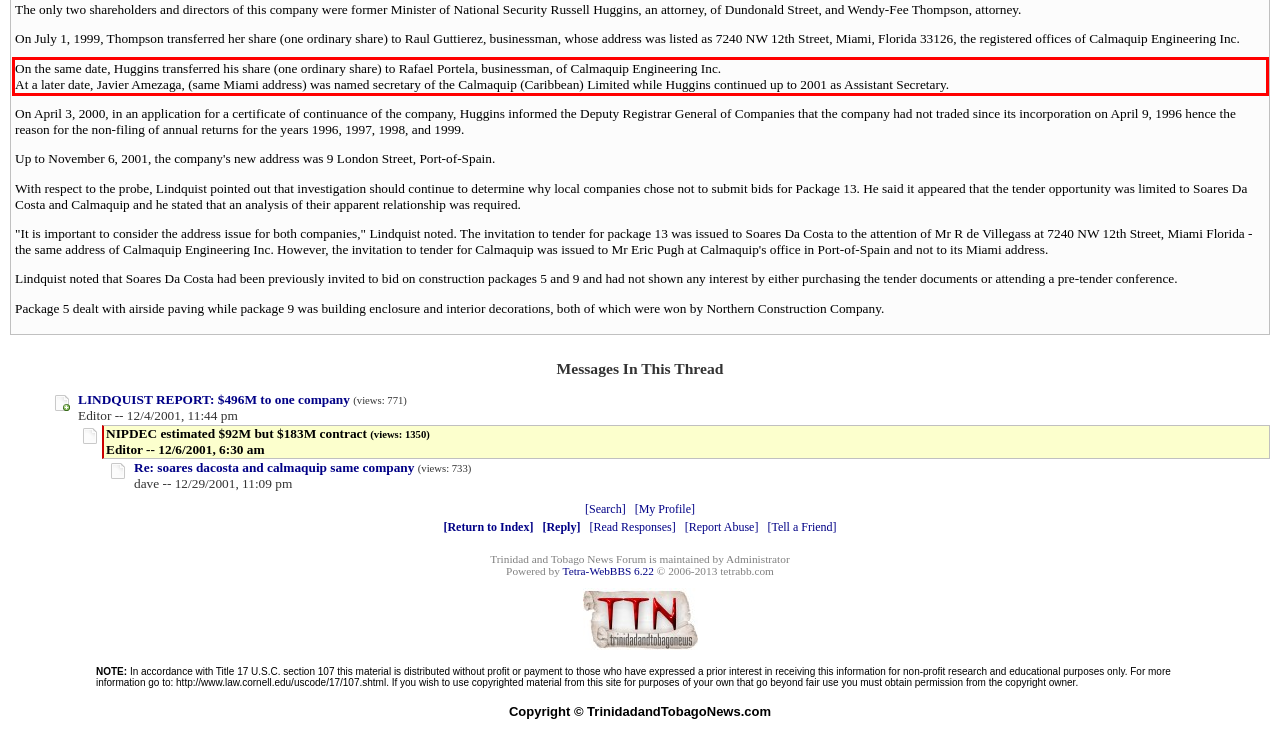You are looking at a screenshot of a webpage with a red rectangle bounding box. Use OCR to identify and extract the text content found inside this red bounding box.

On the same date, Huggins transferred his share (one ordinary share) to Rafael Portela, businessman, of Calmaquip Engineering Inc. At a later date, Javier Amezaga, (same Miami address) was named secretary of the Calmaquip (Caribbean) Limited while Huggins continued up to 2001 as Assistant Secretary.